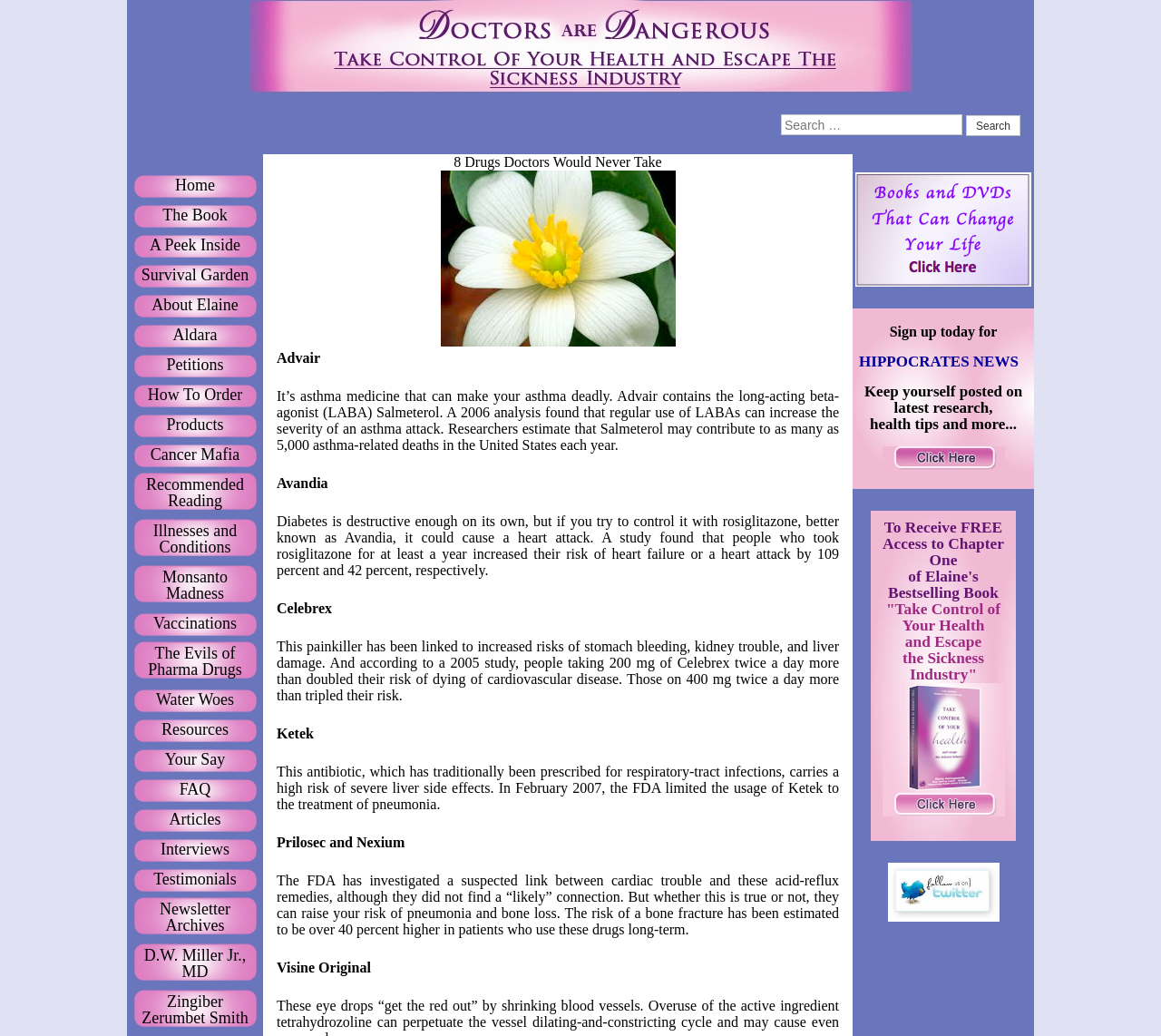What is the name of the asthma medicine that can make asthma deadly?
Respond with a short answer, either a single word or a phrase, based on the image.

Advair